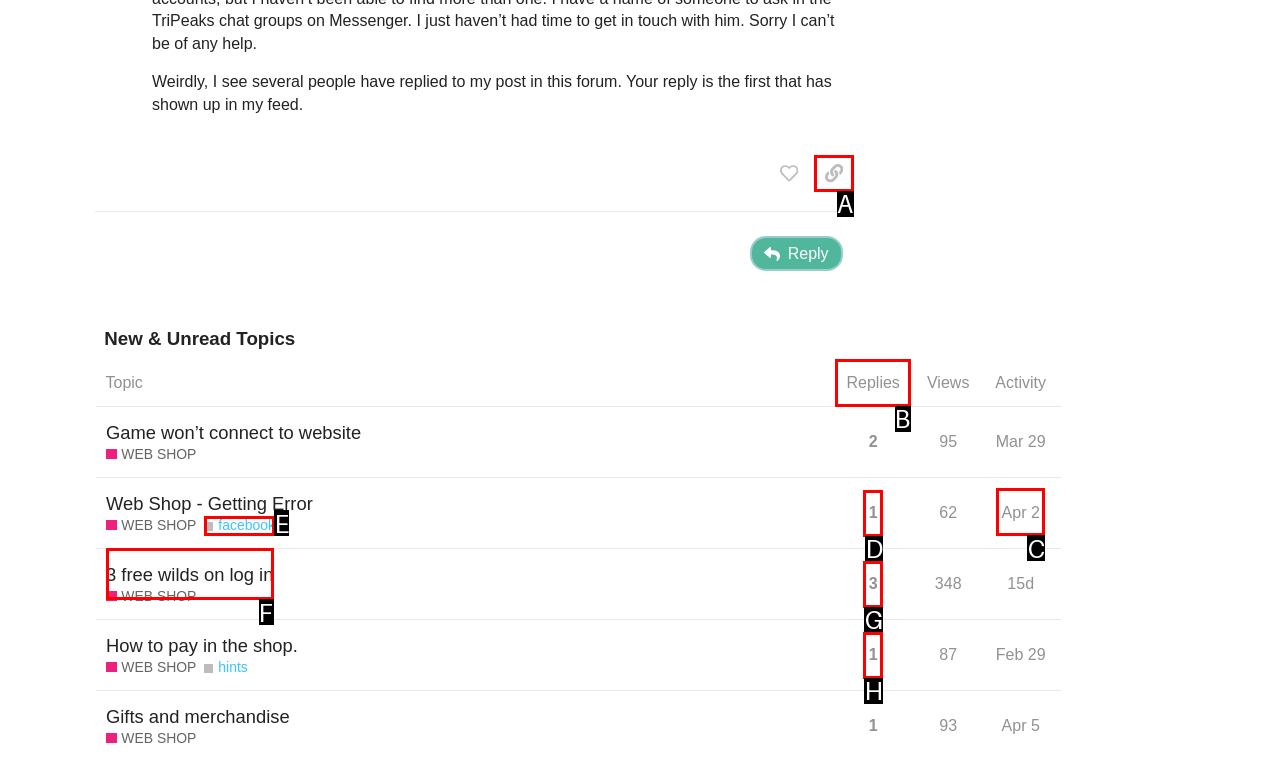Identify the correct UI element to click for this instruction: Click the '简单个人车位租赁合同范本' link
Respond with the appropriate option's letter from the provided choices directly.

None